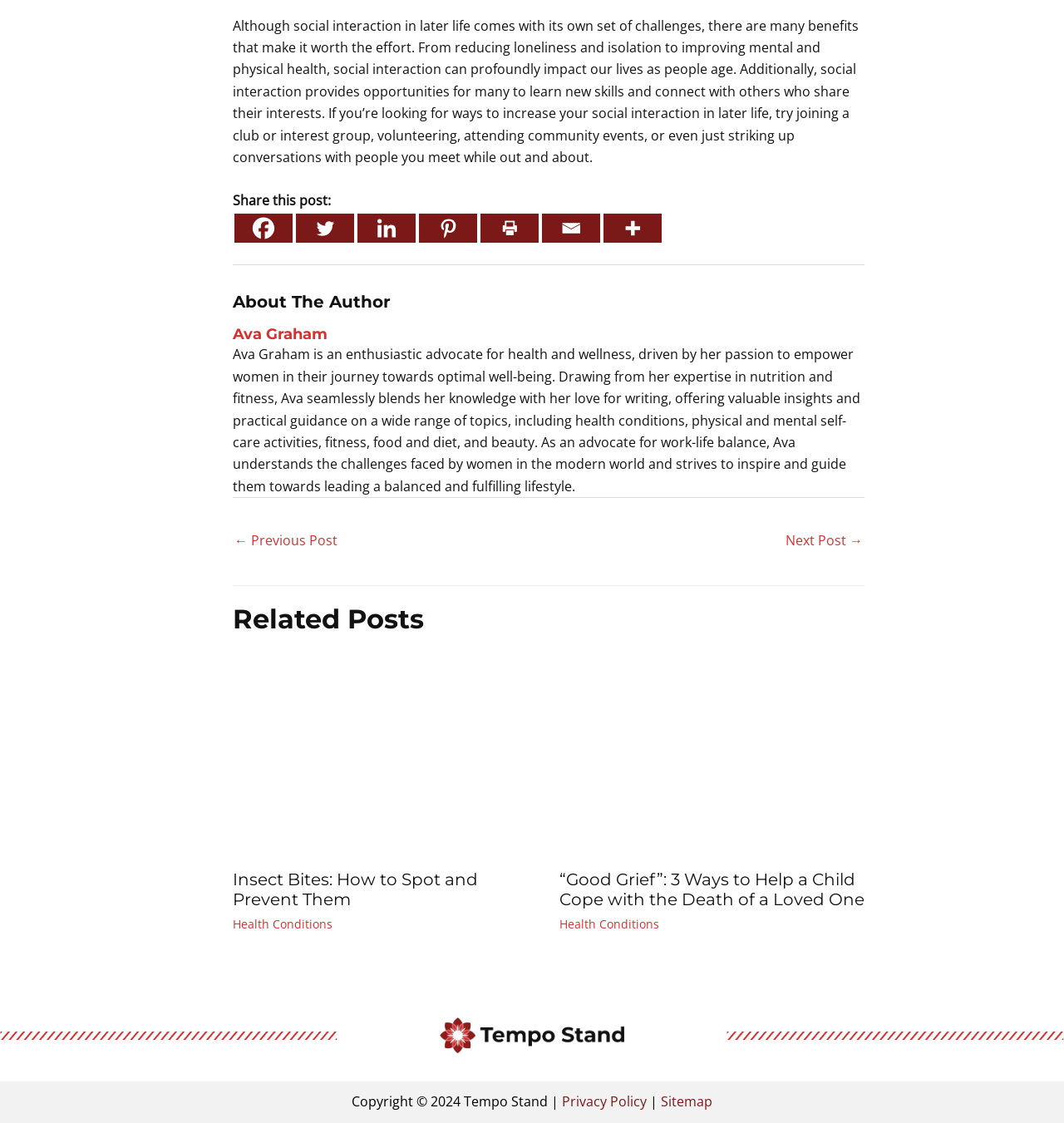Bounding box coordinates are specified in the format (top-left x, top-left y, bottom-right x, bottom-right y). All values are floating point numbers bounded between 0 and 1. Please provide the bounding box coordinate of the region this sentence describes: aria-label="Facebook"

None